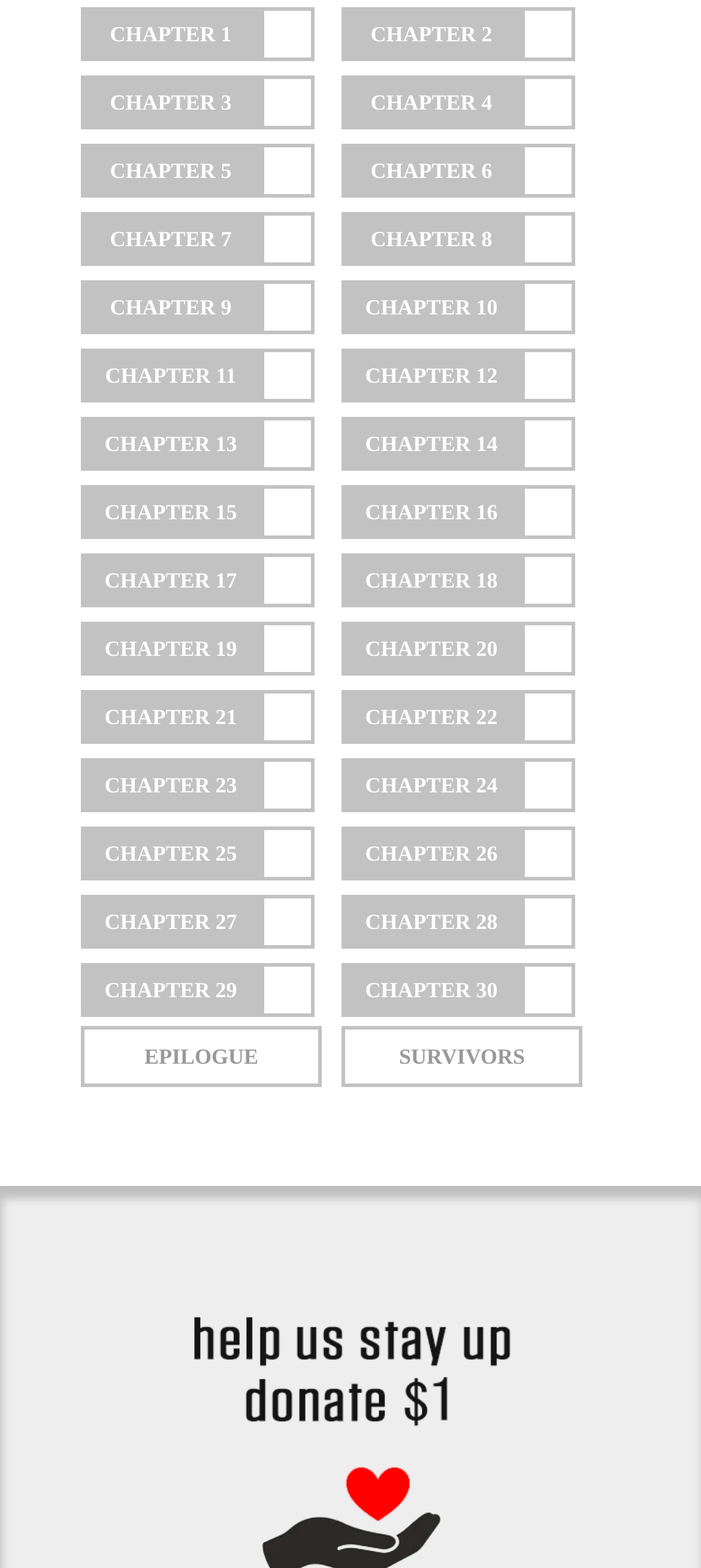Locate the bounding box coordinates of the area to click to fulfill this instruction: "go to chapter 1". The bounding box should be presented as four float numbers between 0 and 1, in the order [left, top, right, bottom].

[0.115, 0.004, 0.372, 0.039]